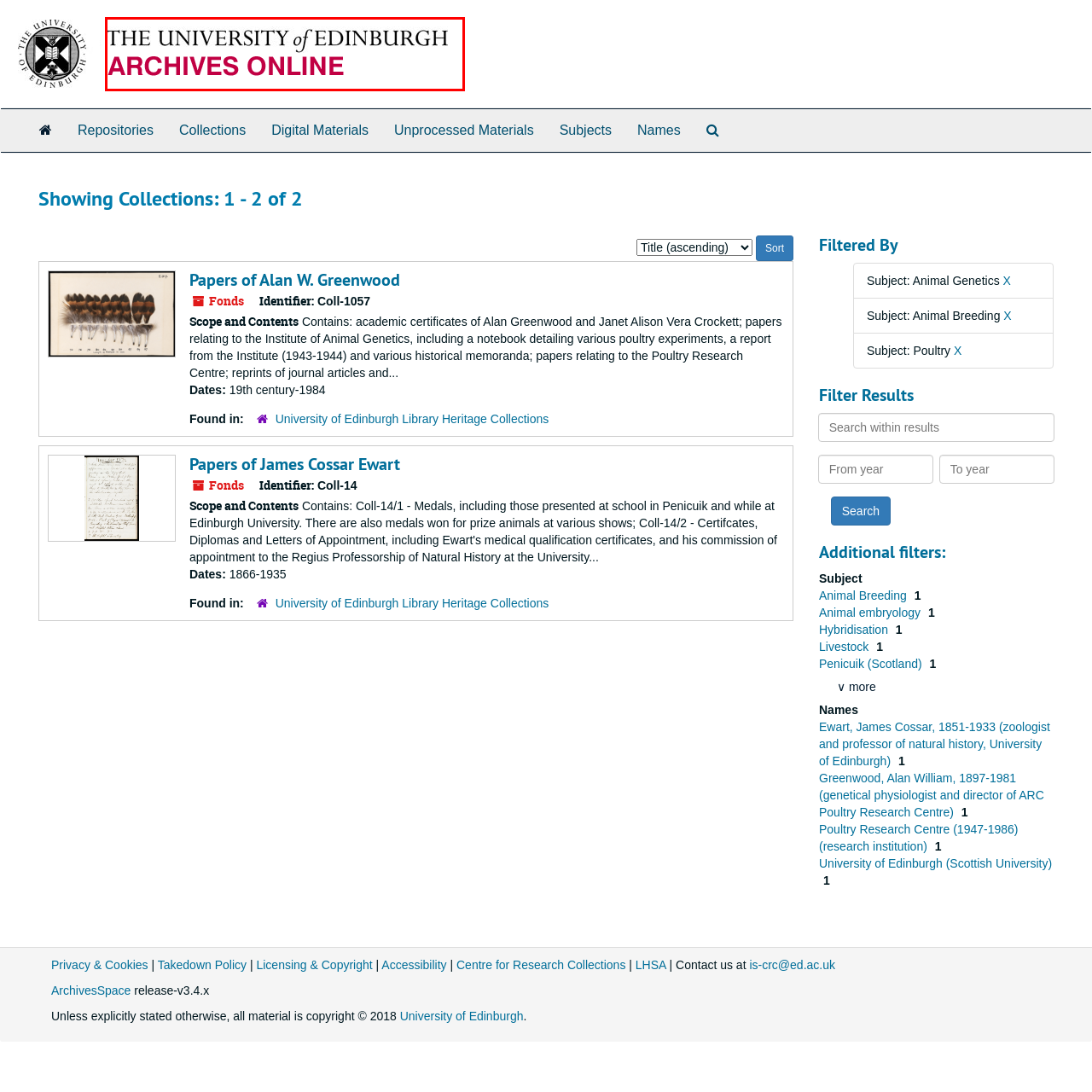Generate a detailed caption for the image that is outlined by the red border.

The image prominently displays the banner of "The University of Edinburgh Archives Online." The design features the institution's name in elegant typography, with "The University of Edinburgh" expressed in a sophisticated font, and "ARCHIVES ONLINE" highlighted in a bold, vibrant red. This visual conveys a sense of academia and historical preservation, signaling a digital platform where users can explore various archival materials and resources associated with the University of Edinburgh’s rich history and collections. The graphic serves both as a welcoming introduction and as an important branding element for the archives, inviting researchers and the public to delve into the university's vast archive offerings.